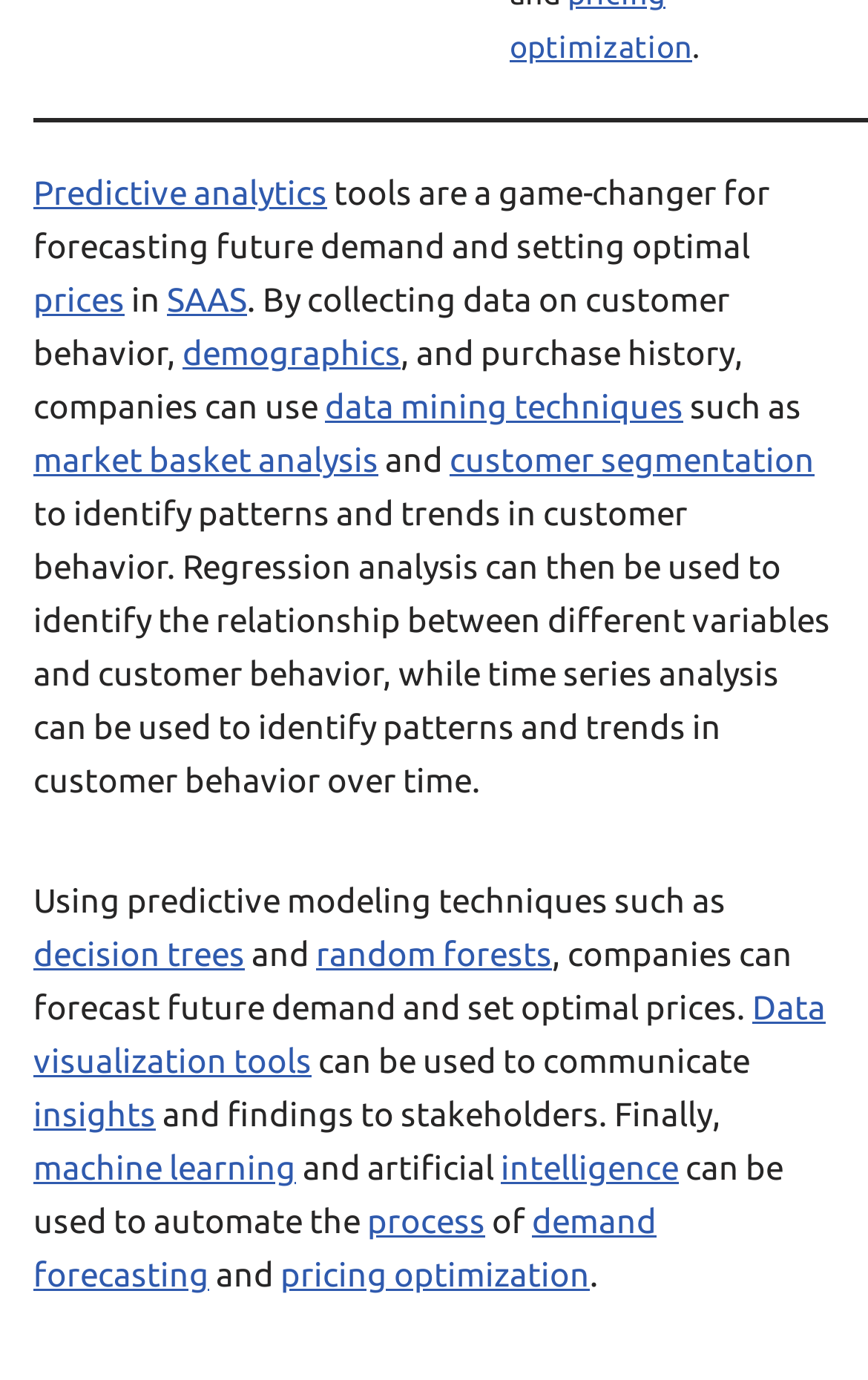Utilize the information from the image to answer the question in detail:
What type of analysis is used to identify patterns and trends in customer behavior over time?

The webpage states that 'Regression analysis can then be used to identify the relationship between different variables and customer behavior, while time series analysis can be used to identify patterns and trends in customer behavior over time.' This implies that time series analysis is used to identify patterns and trends in customer behavior over time.